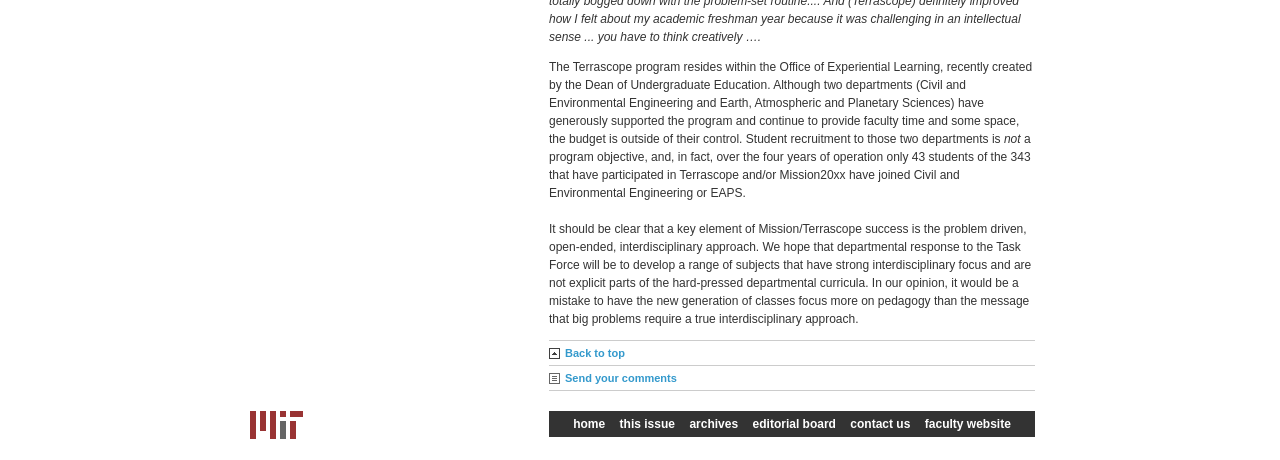From the element description Send your comments, predict the bounding box coordinates of the UI element. The coordinates must be specified in the format (top-left x, top-left y, bottom-right x, bottom-right y) and should be within the 0 to 1 range.

[0.441, 0.809, 0.529, 0.835]